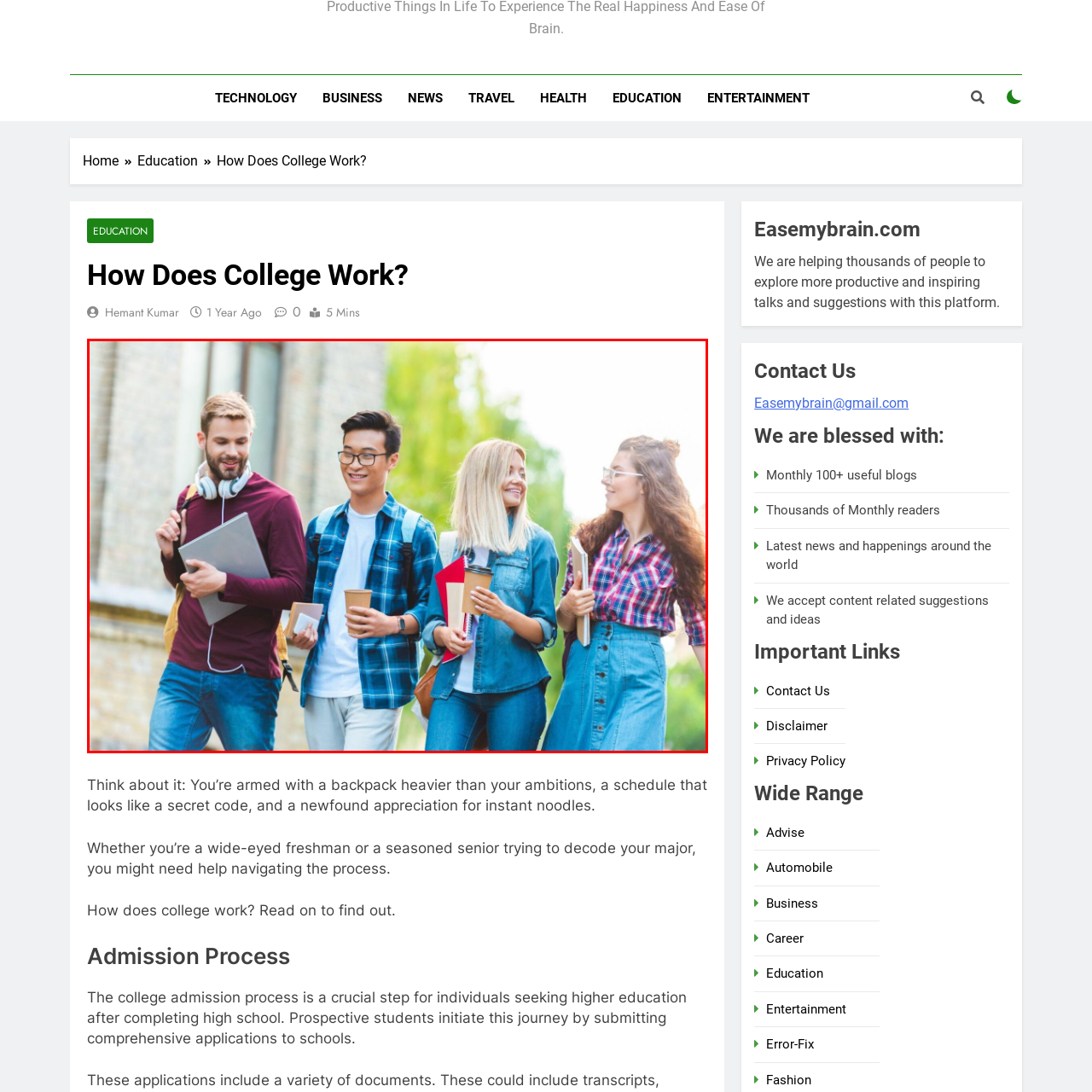Offer an in-depth caption for the image content enclosed by the red border.

A group of four college students joyfully walk together along a picturesque outdoor path, embodying the spirit of campus life. They are each dressed in casual attire, reflecting their personal styles and the vibrant culture of university life. The young man on the left, with a beard and headphones around his neck, carries several notebooks and a laptop. Beside him, a cheerful male student in glasses holds a coffee cup, dressed in a blue plaid shirt over a white tee, exuding a relaxed vibe.

The third student, a young woman with blonde hair, sports a denim jacket over a light shirt, holding a stack of papers in one hand and a coffee cup in the other. She shares a smile with the fourth student on the right, who has curly hair and wears fashionable glasses, dressed in a checkered shirt tucked into high-waisted jeans. The warm, sunny atmosphere and the lush greenery in the background enhance the scene, accentuating the theme of friendship and collaboration as they navigate through their college journey. This image resonates with themes relevant to the article "How Does College Work?" emphasizing community, learning, and the everyday experiences faced by students.